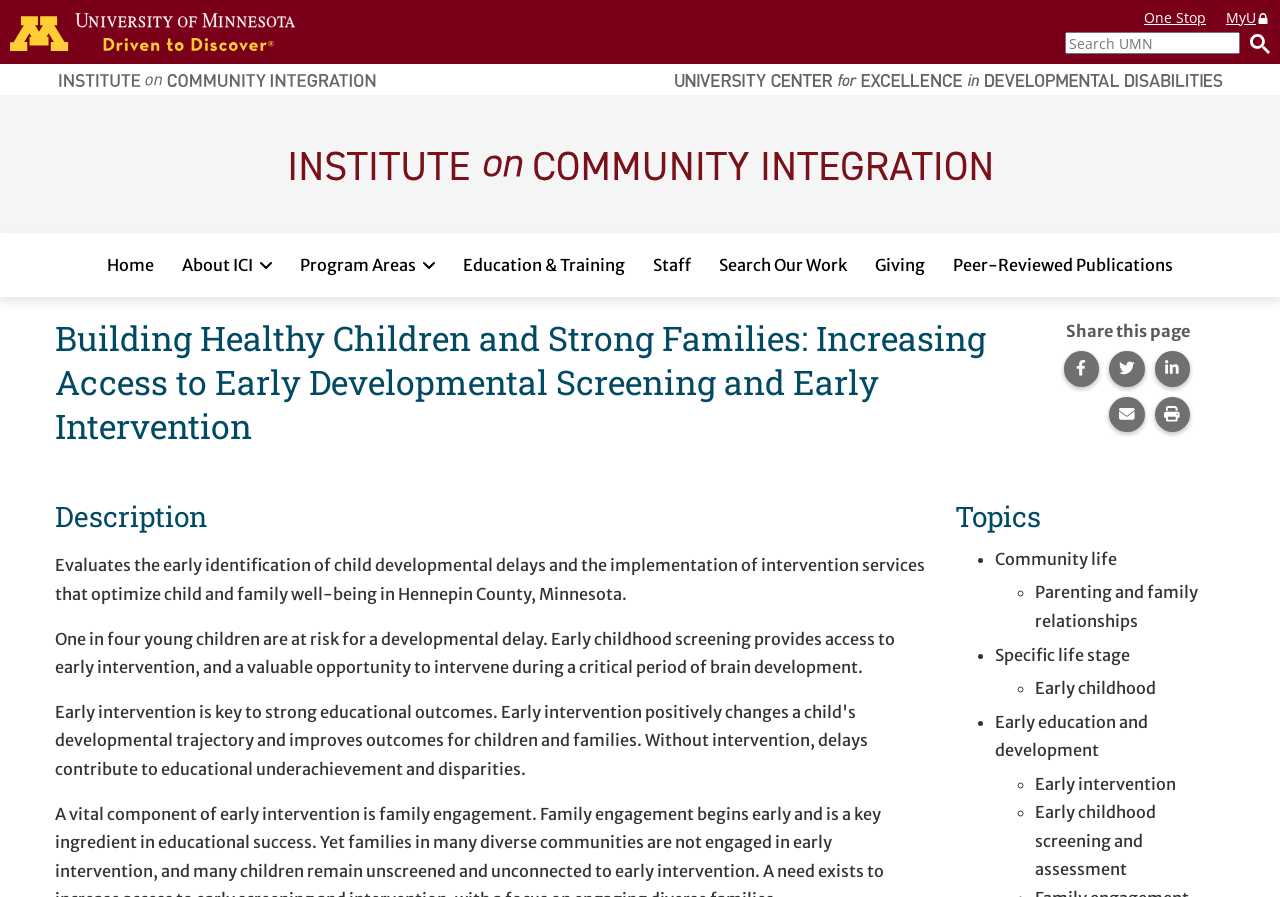Please examine the image and answer the question with a detailed explanation:
What is the name of the institute on this webpage?

I found the answer by looking at the top-left corner of the webpage, where there is a link with the text 'Institute on Community Integration' and an image with the same name. This suggests that the institute being referred to is the Institute on Community Integration.